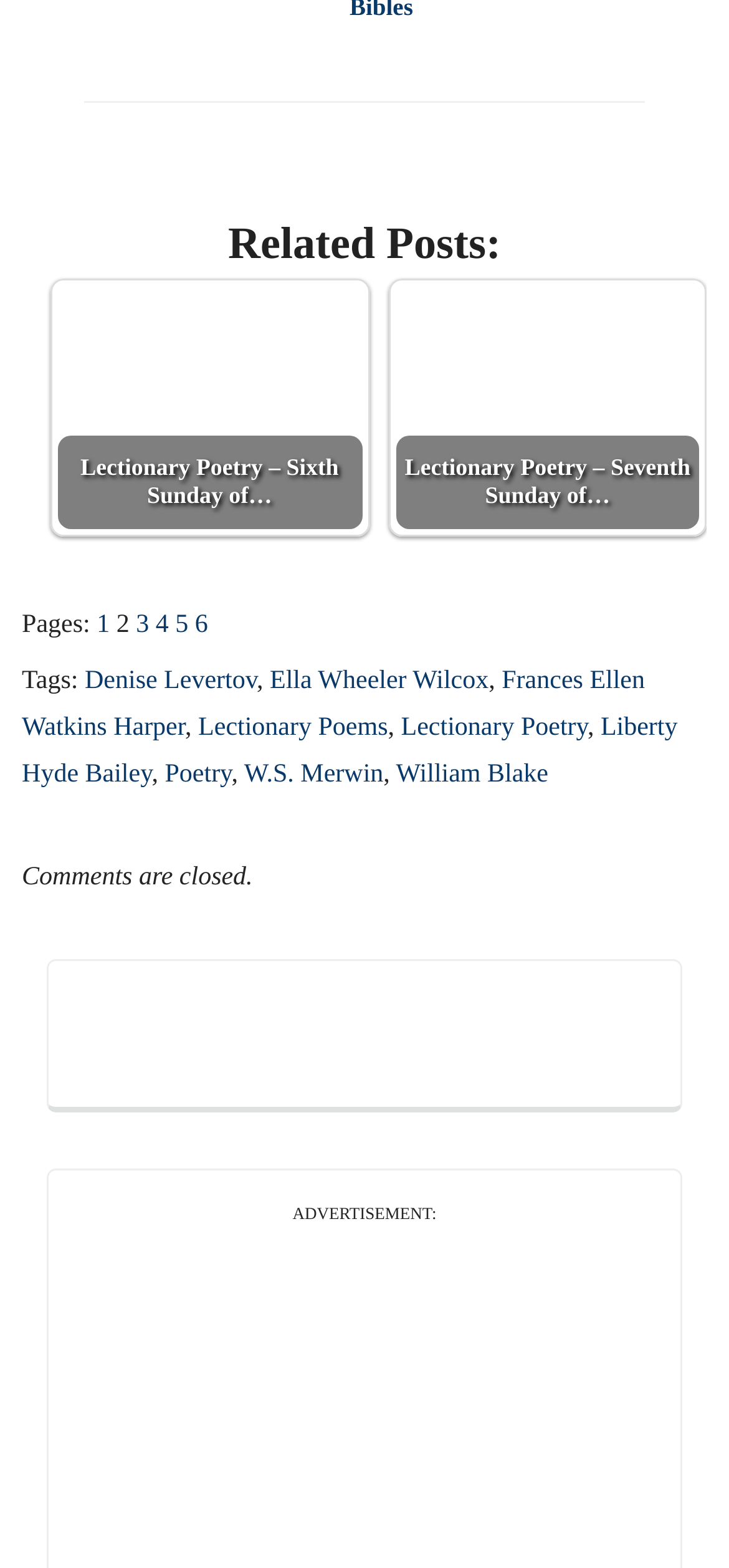Identify the bounding box coordinates of the region that should be clicked to execute the following instruction: "View the 'NavPress Ad'".

[0.115, 0.925, 0.885, 0.937]